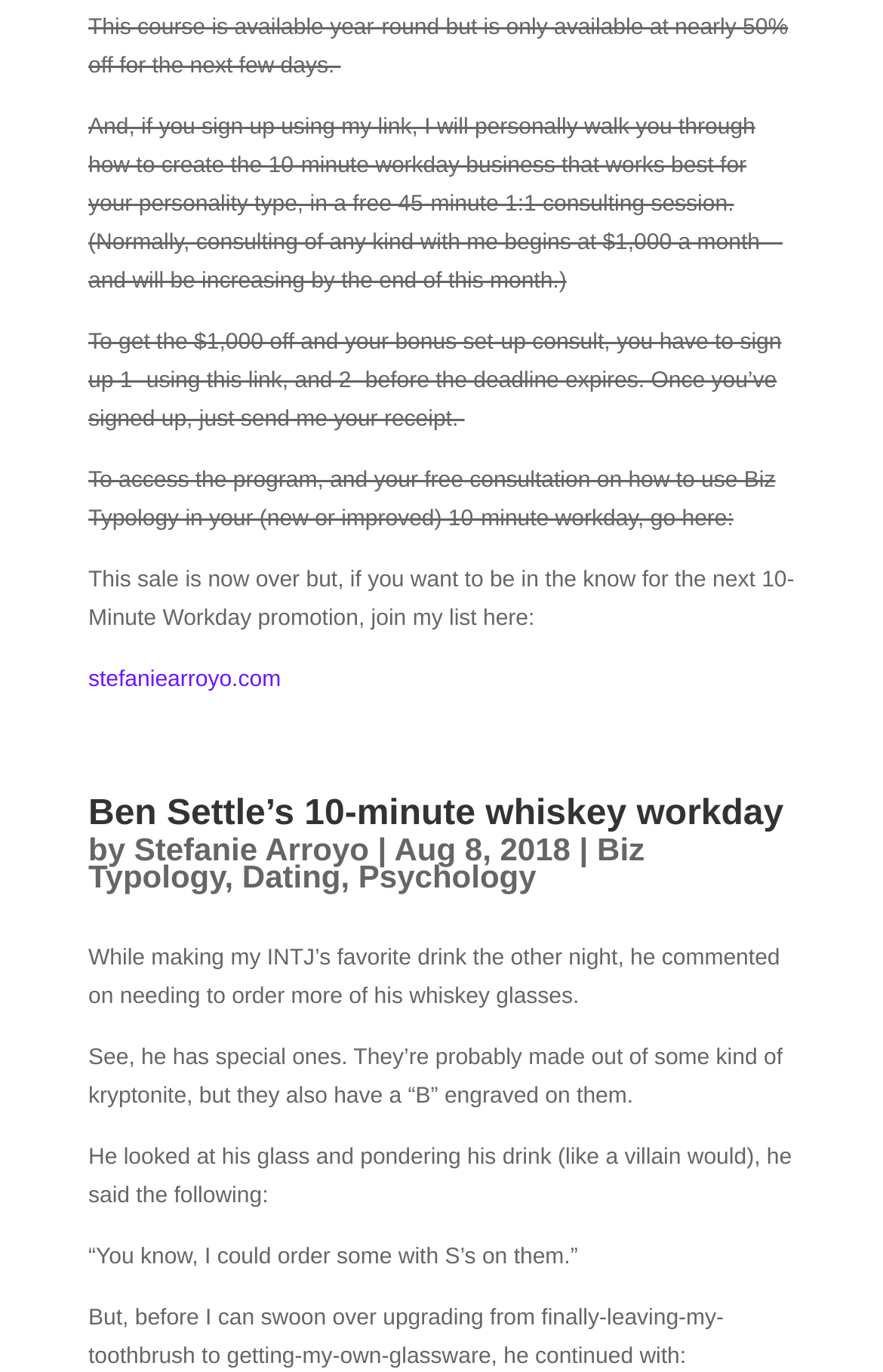Locate the bounding box coordinates of the UI element described by: "Ben Settle’s 10-minute whiskey workday". The bounding box coordinates should consist of four float numbers between 0 and 1, i.e., [left, top, right, bottom].

[0.1, 0.579, 0.887, 0.607]